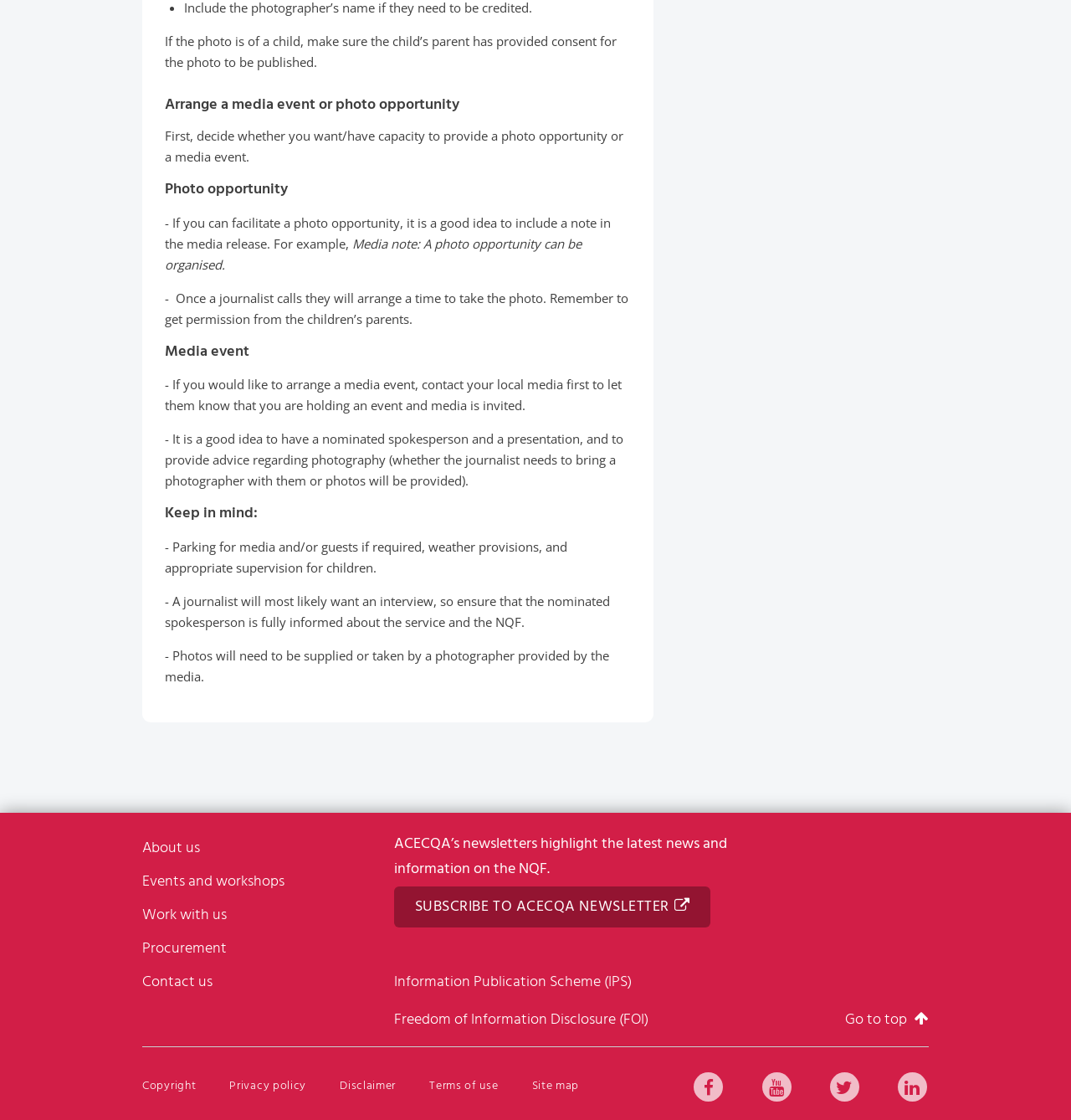Determine the bounding box coordinates for the element that should be clicked to follow this instruction: "Subscribe to ACECQA newsletter". The coordinates should be given as four float numbers between 0 and 1, in the format [left, top, right, bottom].

[0.368, 0.791, 0.664, 0.828]